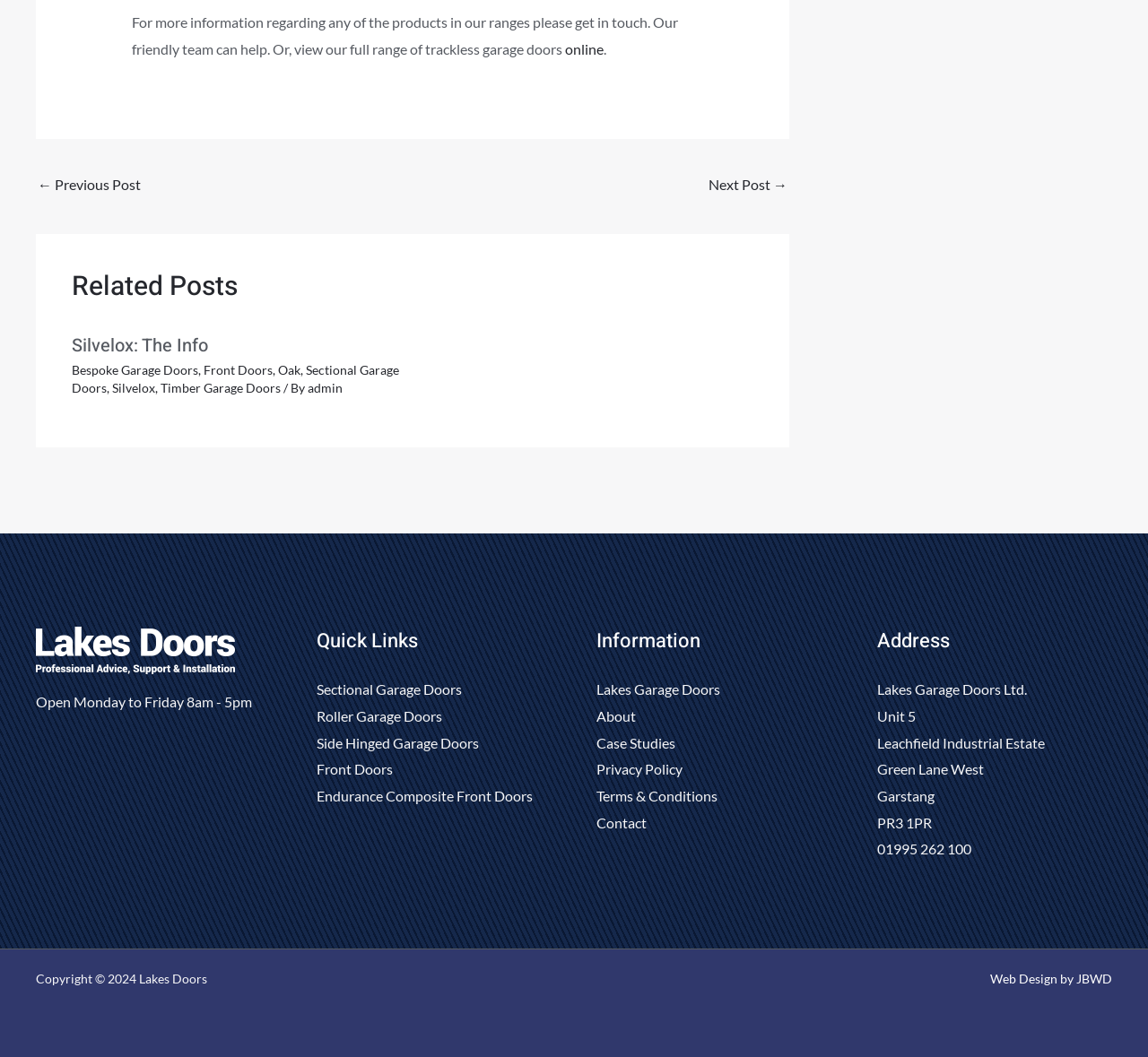Use a single word or phrase to answer the question: 
What type of garage doors are mentioned?

Sectional, Roller, Side Hinged